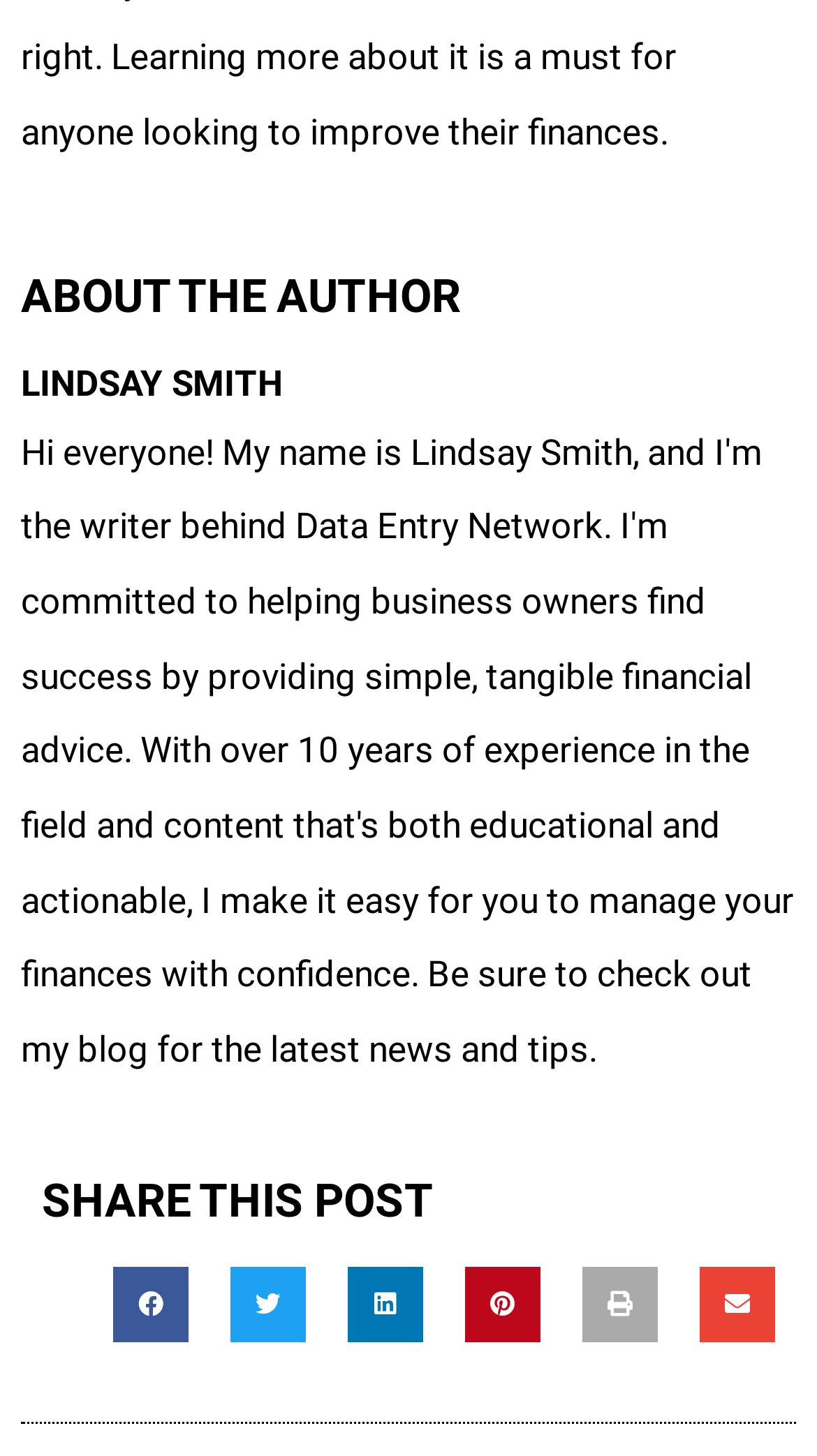Extract the bounding box coordinates of the UI element described: "aria-label="Share on print"". Provide the coordinates in the format [left, top, right, bottom] with values ranging from 0 to 1.

[0.713, 0.87, 0.805, 0.922]